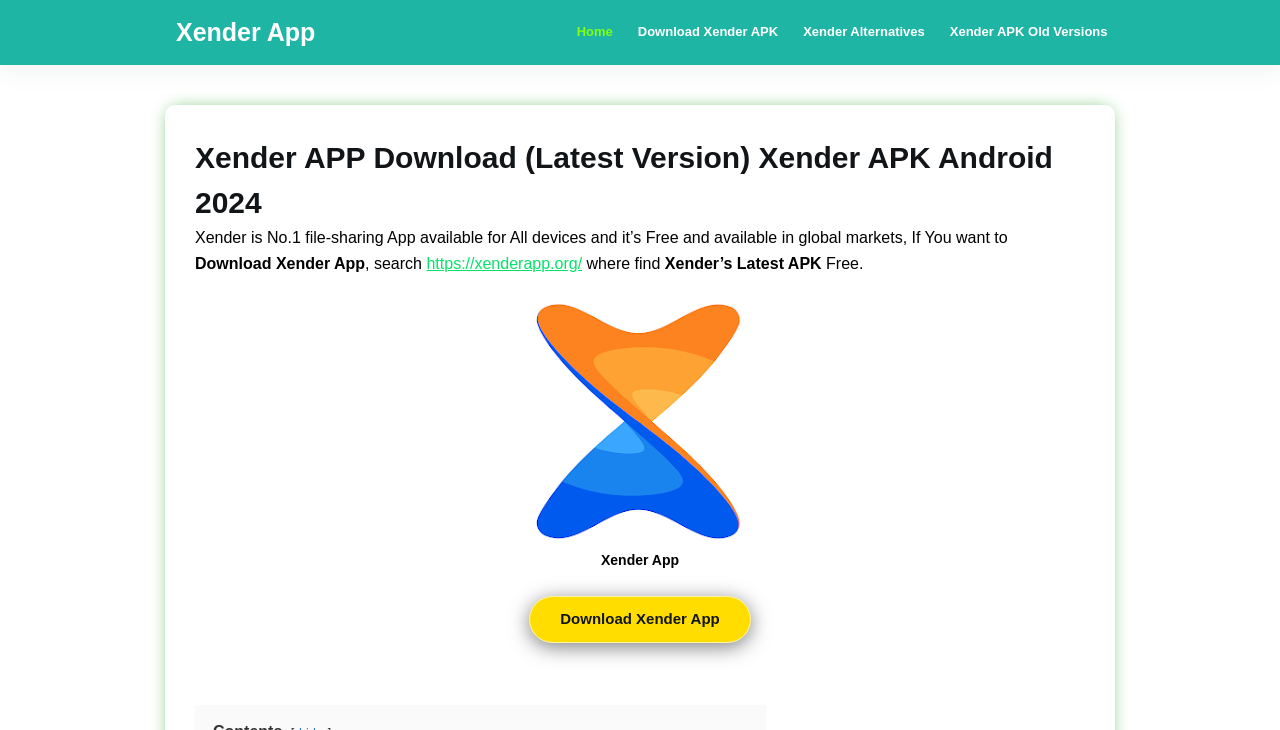Please specify the bounding box coordinates of the clickable region necessary for completing the following instruction: "Visit Xender App official website". The coordinates must consist of four float numbers between 0 and 1, i.e., [left, top, right, bottom].

[0.333, 0.35, 0.455, 0.373]